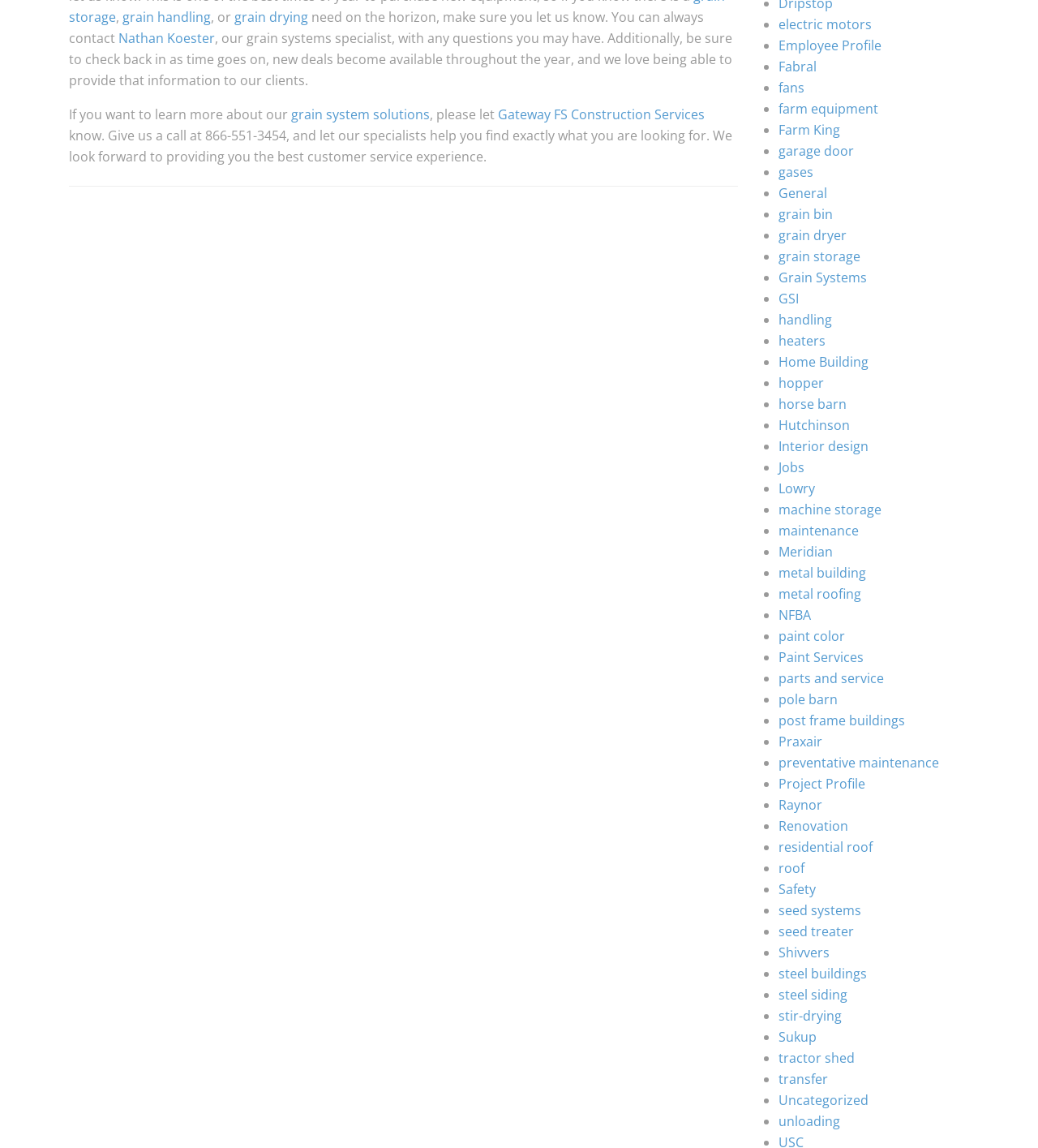Find the bounding box coordinates of the UI element according to this description: "maintenance".

[0.75, 0.455, 0.827, 0.47]